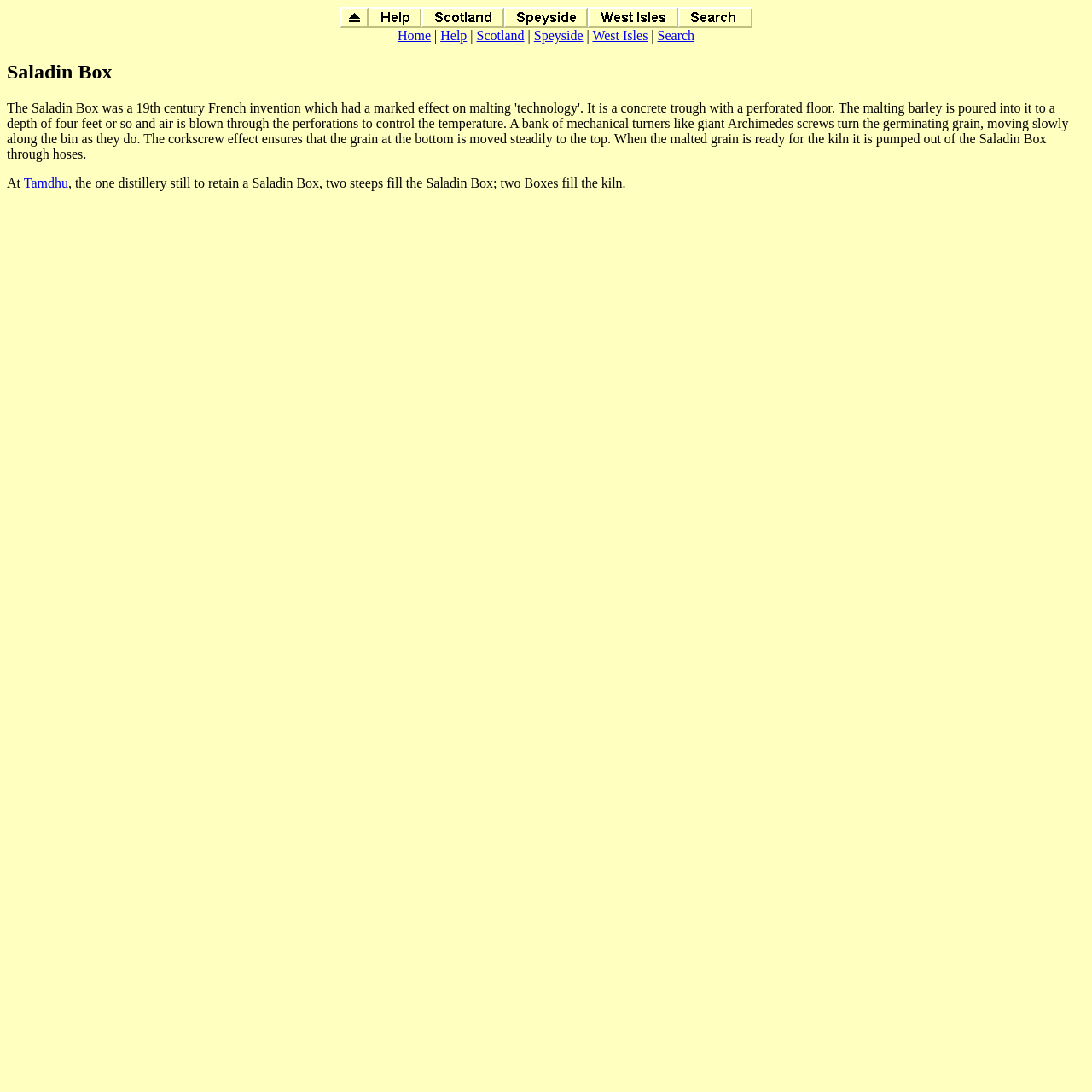Offer a meticulous description of the webpage's structure and content.

The webpage is titled "Saladin Box" and features a navigation toolbar at the top, taking up about a third of the screen width. Below the toolbar, there is a row of links, including "Home", "Help", "Scotland", "Speyside", "West Isles", and "Search", which are evenly spaced and aligned horizontally.

Above the links, there is a heading that reads "Saladin Box", spanning almost the entire width of the screen. Further down, there is a paragraph of text that starts with "At" and describes the process of filling the Saladin Box at the Tamdhu distillery. The text is accompanied by a link to "Tamdhu".